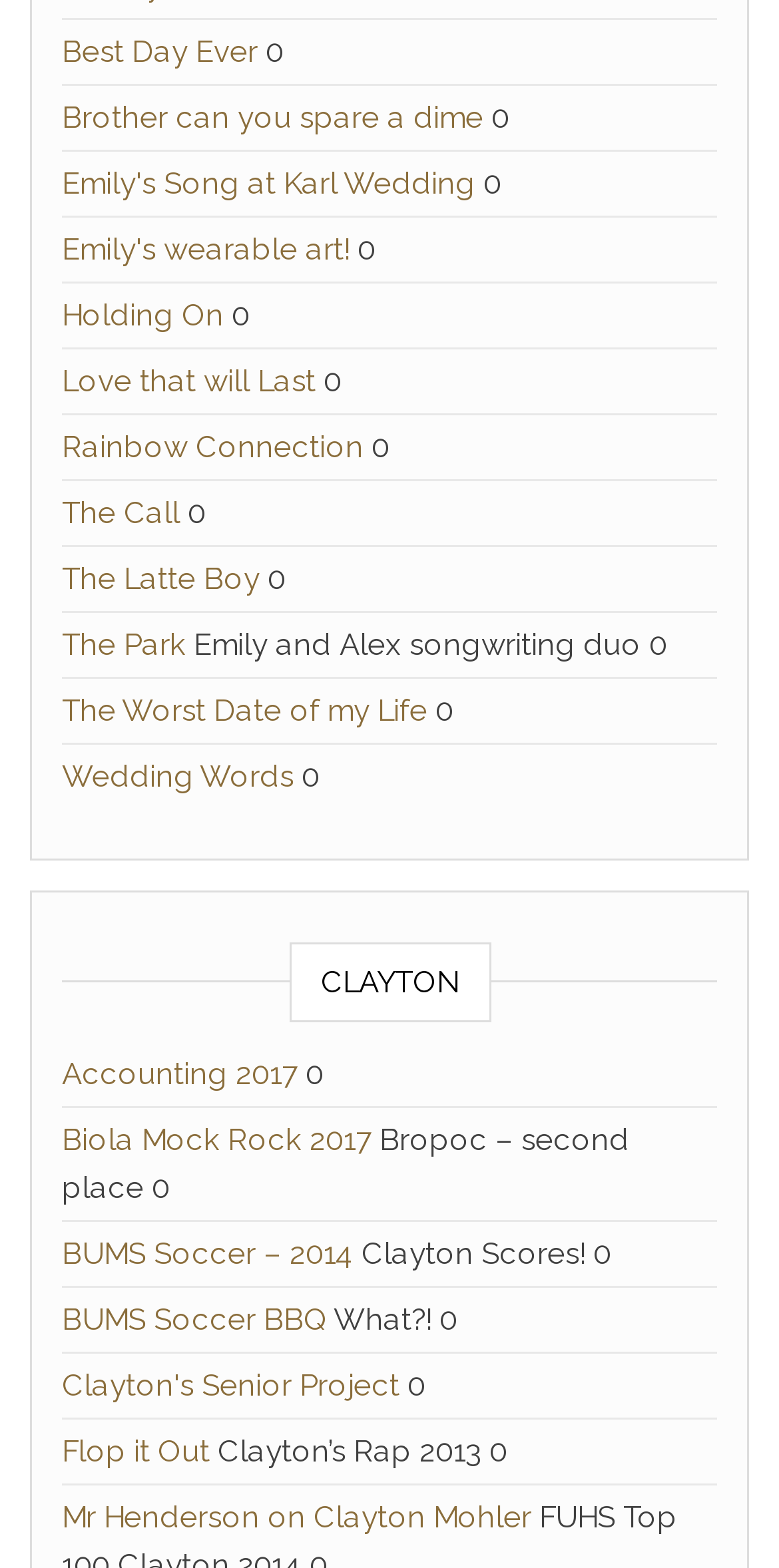Determine the bounding box coordinates for the element that should be clicked to follow this instruction: "Click on 'Best Day Ever'". The coordinates should be given as four float numbers between 0 and 1, in the format [left, top, right, bottom].

[0.079, 0.022, 0.331, 0.045]